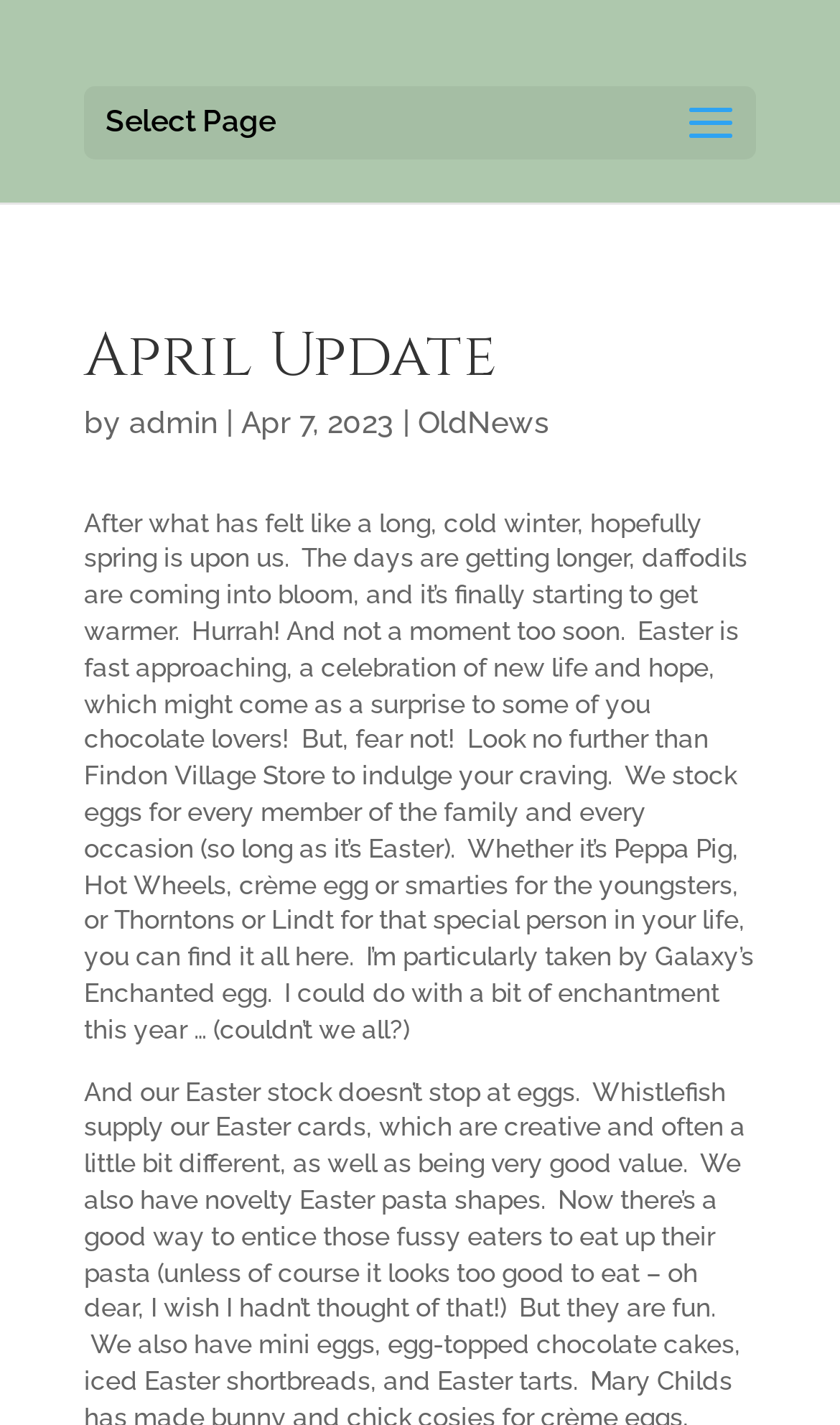What is the occasion being celebrated in the update?
Refer to the image and provide a thorough answer to the question.

The occasion being celebrated in the update is Easter, which is mentioned in the text as a celebration of new life and hope, and is also related to the mention of Easter eggs and chocolates.